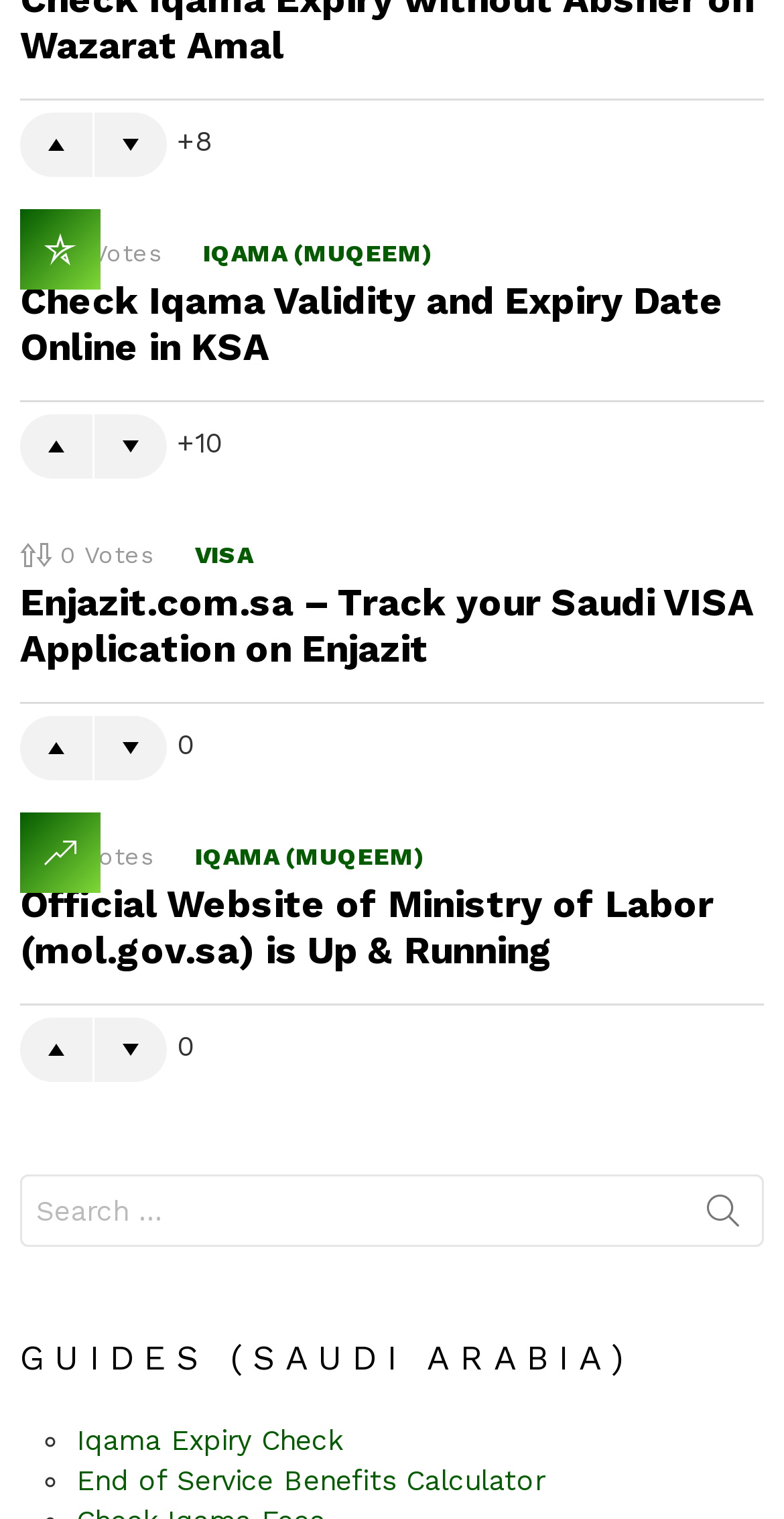Indicate the bounding box coordinates of the element that needs to be clicked to satisfy the following instruction: "Click on Iqama Expiry Check". The coordinates should be four float numbers between 0 and 1, i.e., [left, top, right, bottom].

[0.097, 0.938, 0.436, 0.959]